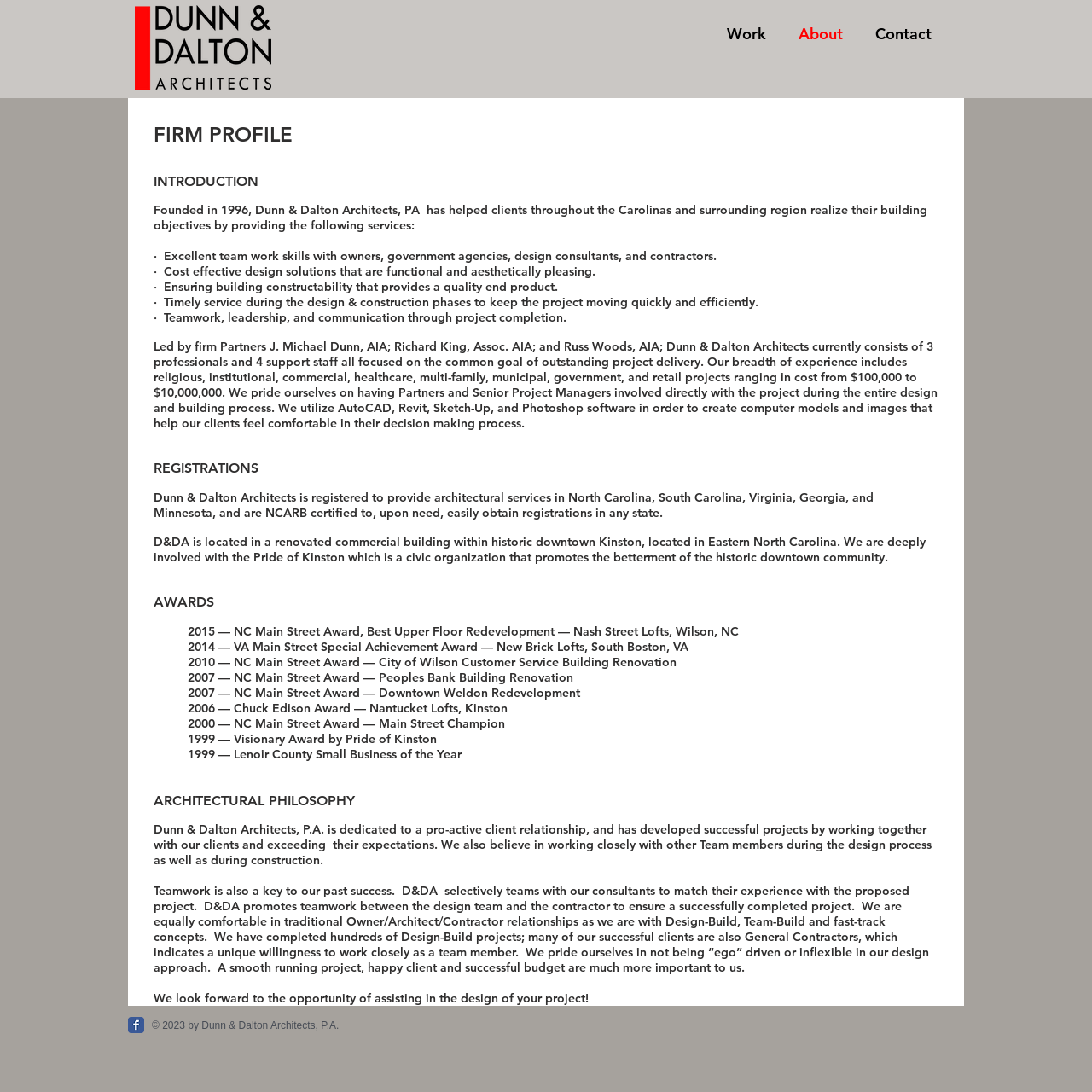What is the firm's name?
Based on the visual content, answer with a single word or a brief phrase.

Dunn & Dalton Architects, P.A.